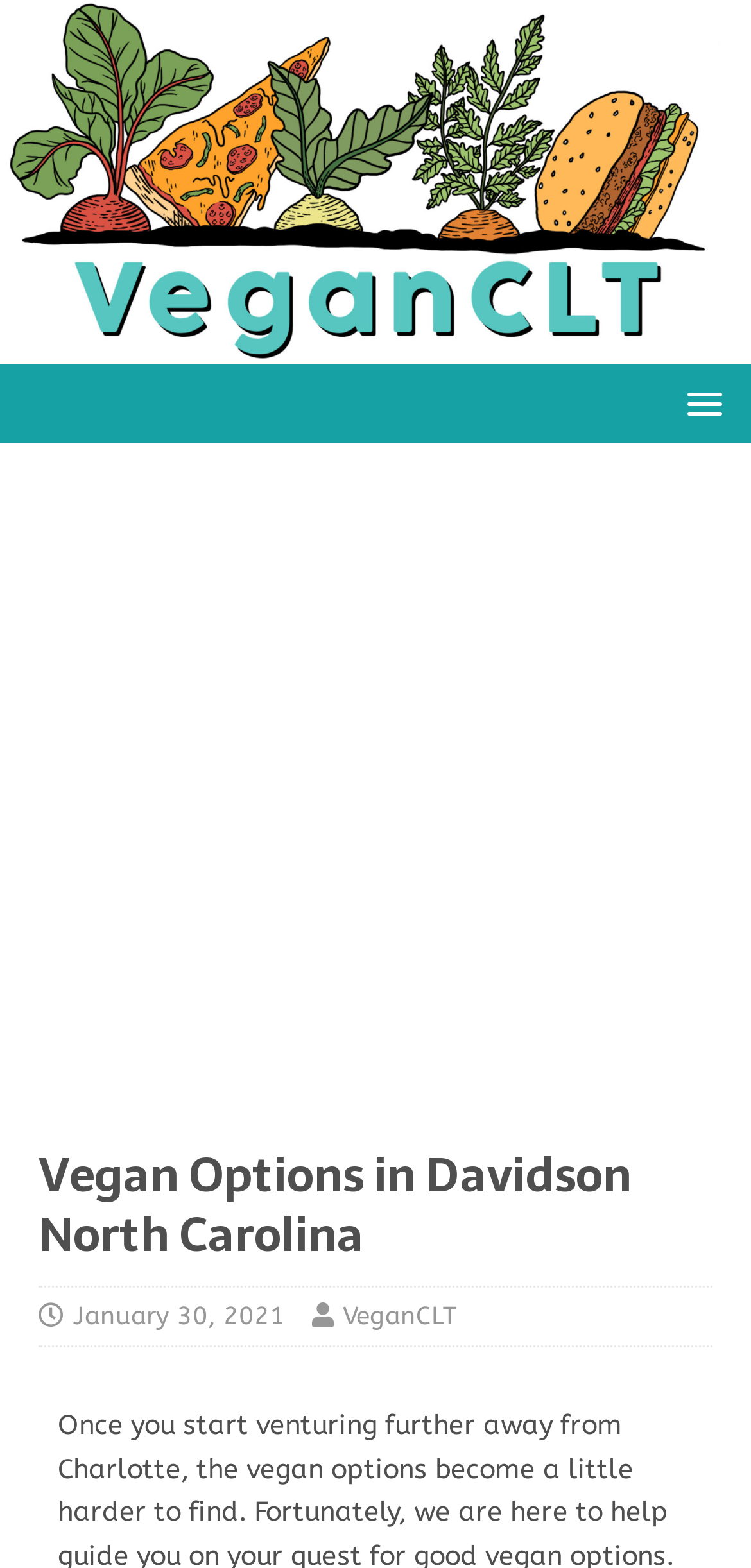What is the topic of the webpage content?
Give a one-word or short-phrase answer derived from the screenshot.

Vegan options in Davidson North Carolina